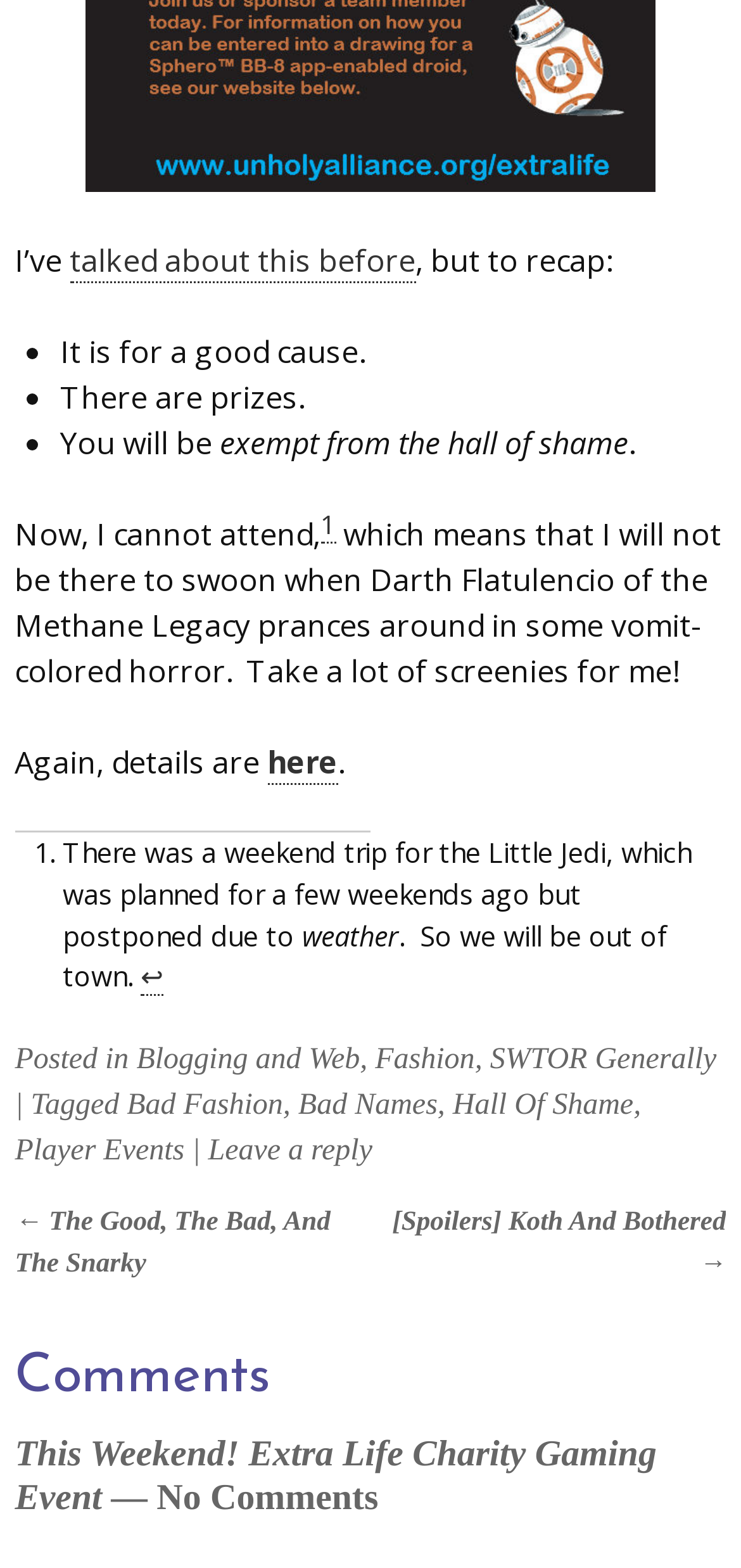Could you specify the bounding box coordinates for the clickable section to complete the following instruction: "Go to the next post"?

[0.529, 0.77, 0.98, 0.816]